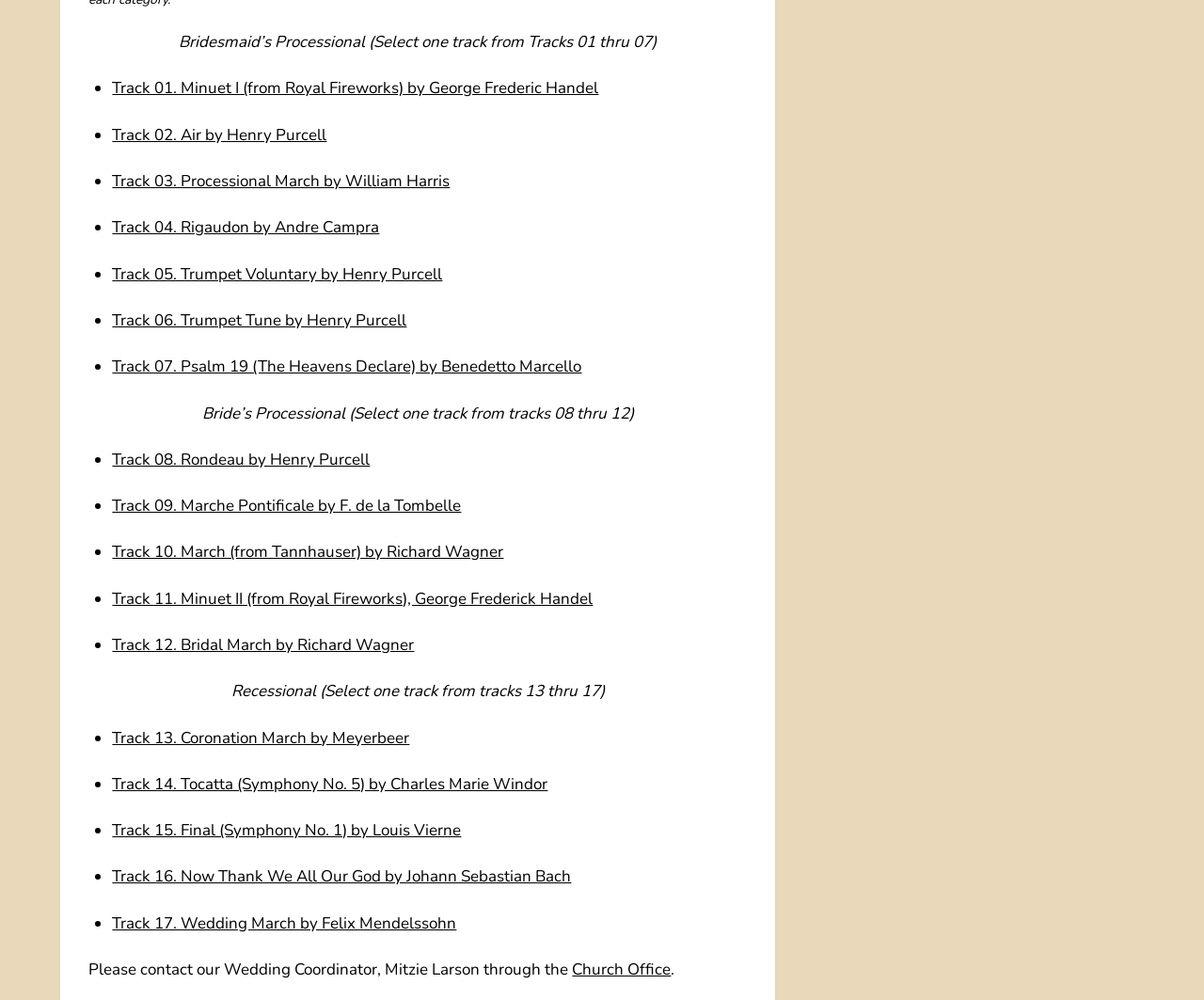Show the bounding box coordinates of the element that should be clicked to complete the task: "Choose Track 07. Psalm 19".

[0.093, 0.356, 0.483, 0.377]